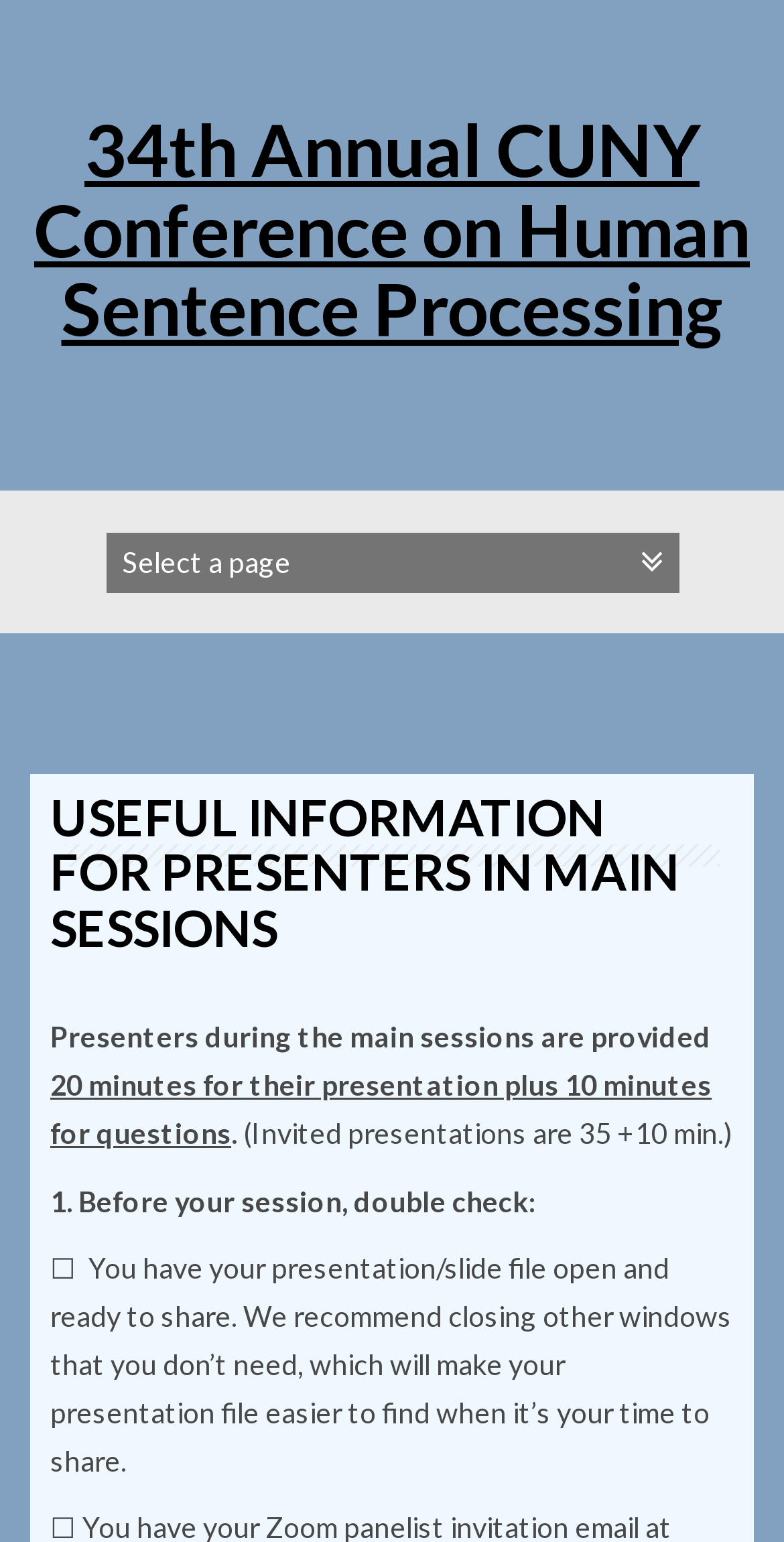What should presenters do with other windows before sharing their presentation?
We need a detailed and meticulous answer to the question.

The webpage recommends that presenters close other windows that they don’t need before sharing their presentation, which will make their presentation file easier to find when it’s their time to share.